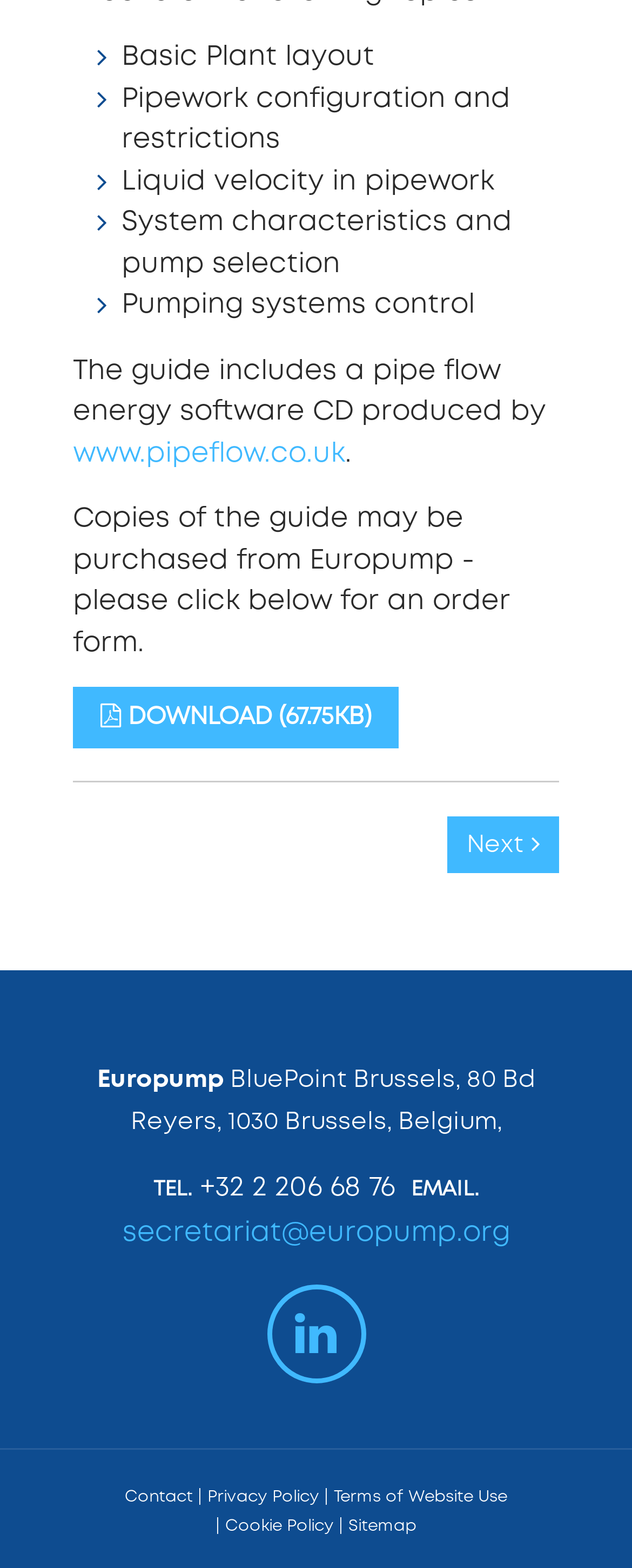Respond to the question with just a single word or phrase: 
How can one purchase a copy of the guide?

From Europump